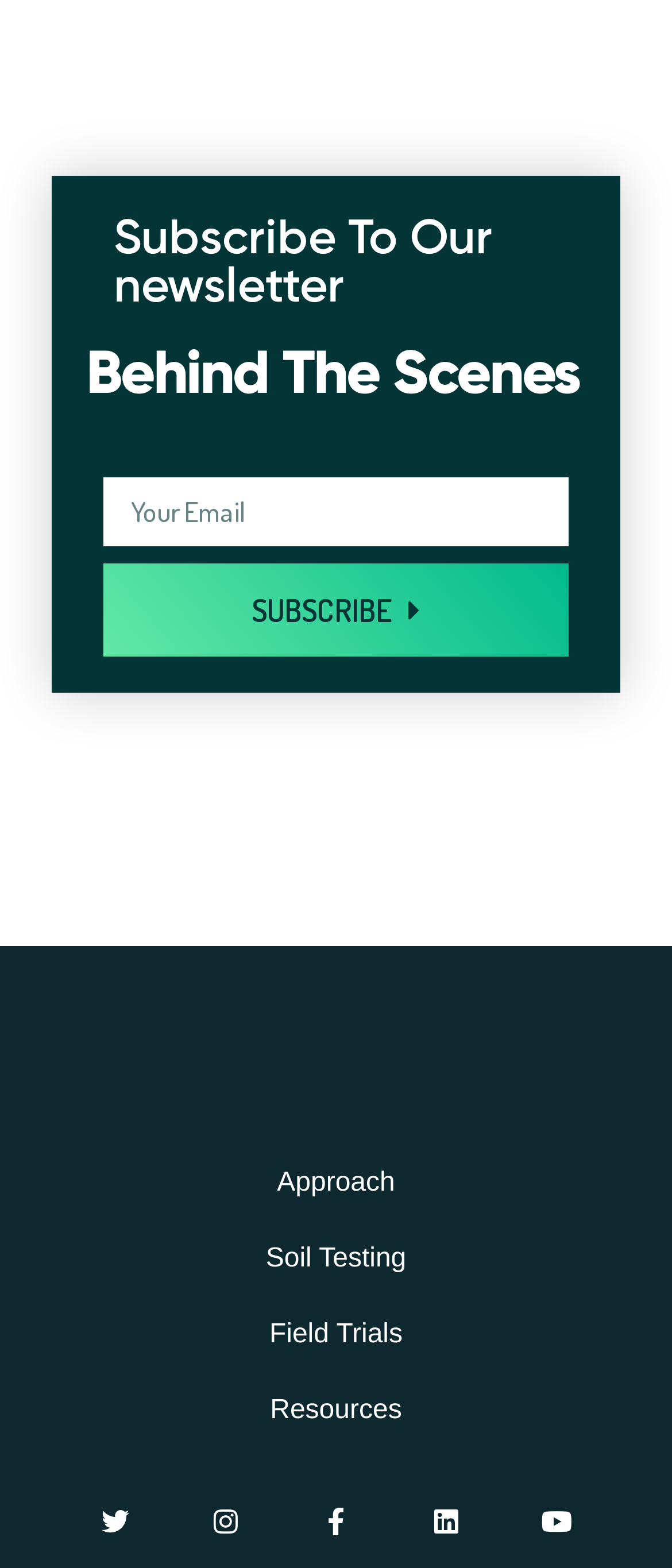What is the action of the button?
Based on the screenshot, provide a one-word or short-phrase response.

SUBSCRIBE